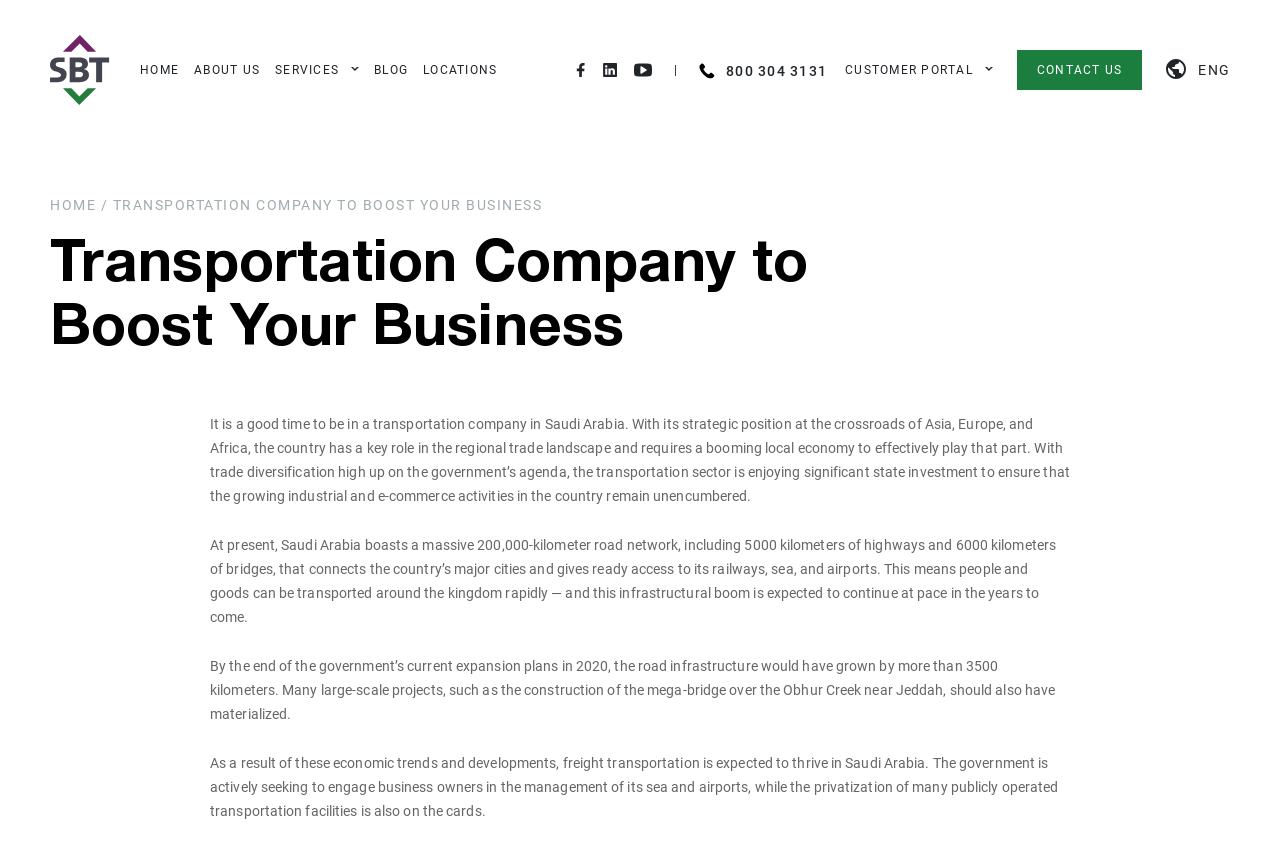Predict the bounding box coordinates of the area that should be clicked to accomplish the following instruction: "Click the 'A History of Cyber Attacks in Bosnia and Herzegovina: Lessons Learned and Progress Made' link". The bounding box coordinates should consist of four float numbers between 0 and 1, i.e., [left, top, right, bottom].

None